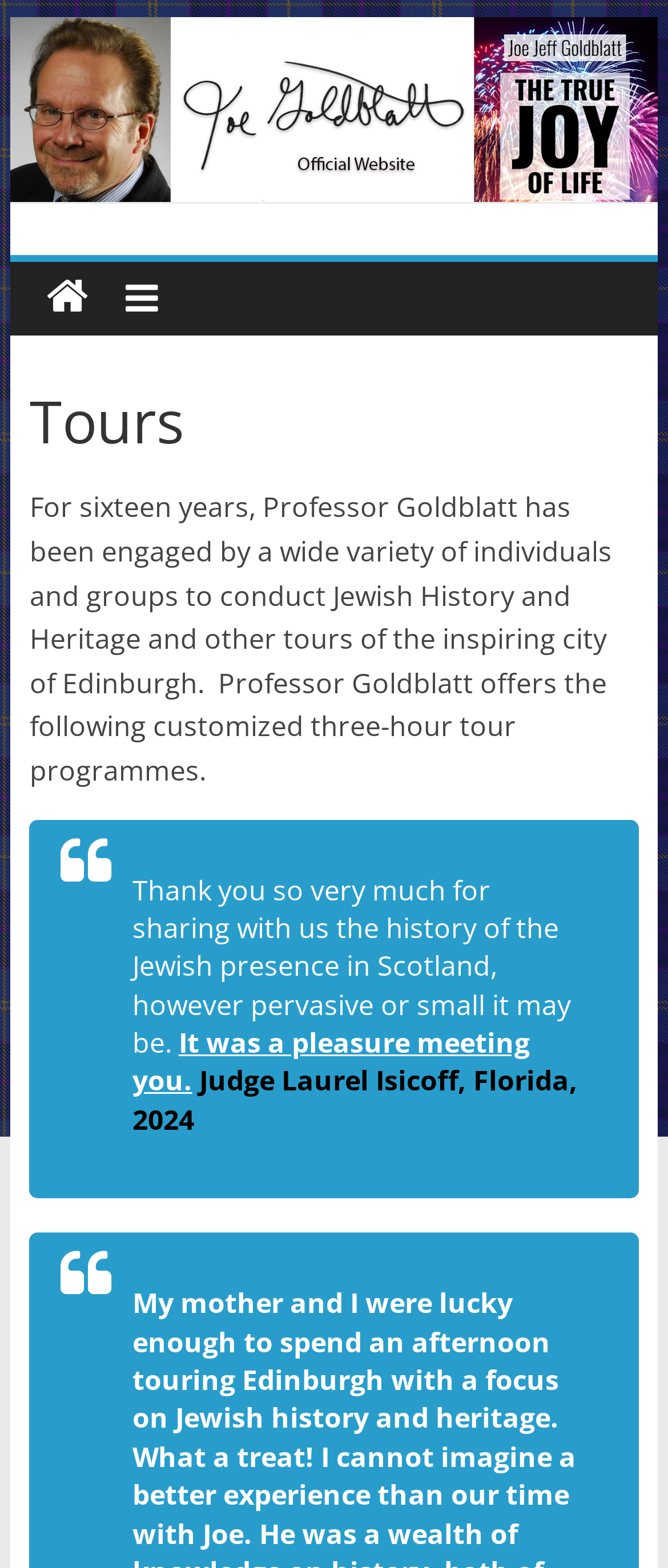Refer to the image and provide an in-depth answer to the question: 
What is the profession of Joe Jeff Goldblatt?

Based on the webpage, Joe Jeff Goldblatt's profession is mentioned as 'Author, Speaker, Consultant' in the static text element below his name.